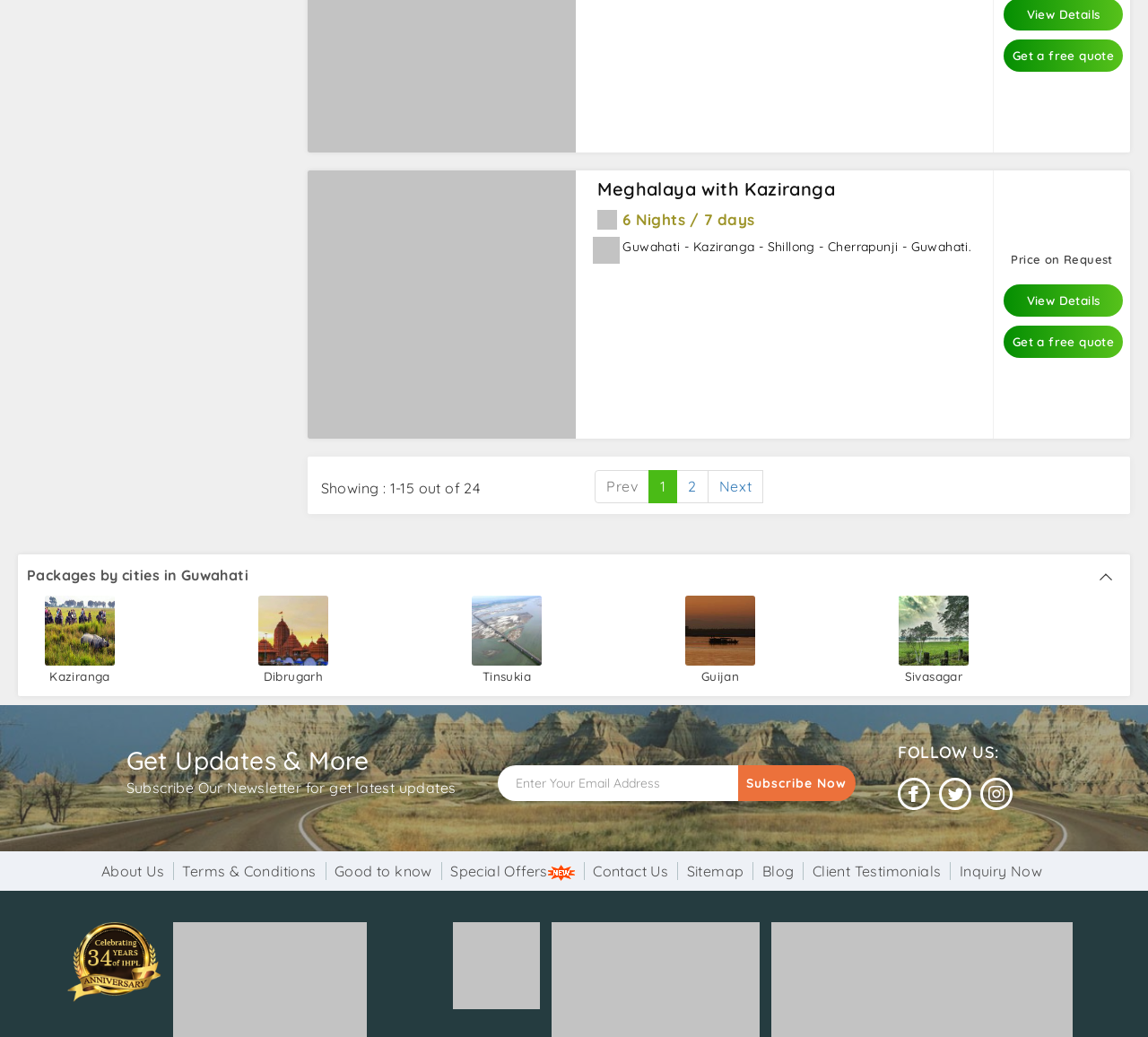Find the bounding box coordinates of the element I should click to carry out the following instruction: "Follow on Facebook".

[0.782, 0.66, 0.81, 0.701]